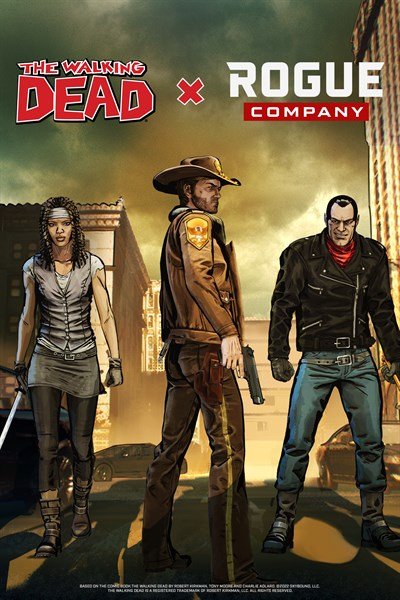What is the atmosphere of the image?
Using the visual information, answer the question in a single word or phrase.

Charged with tension